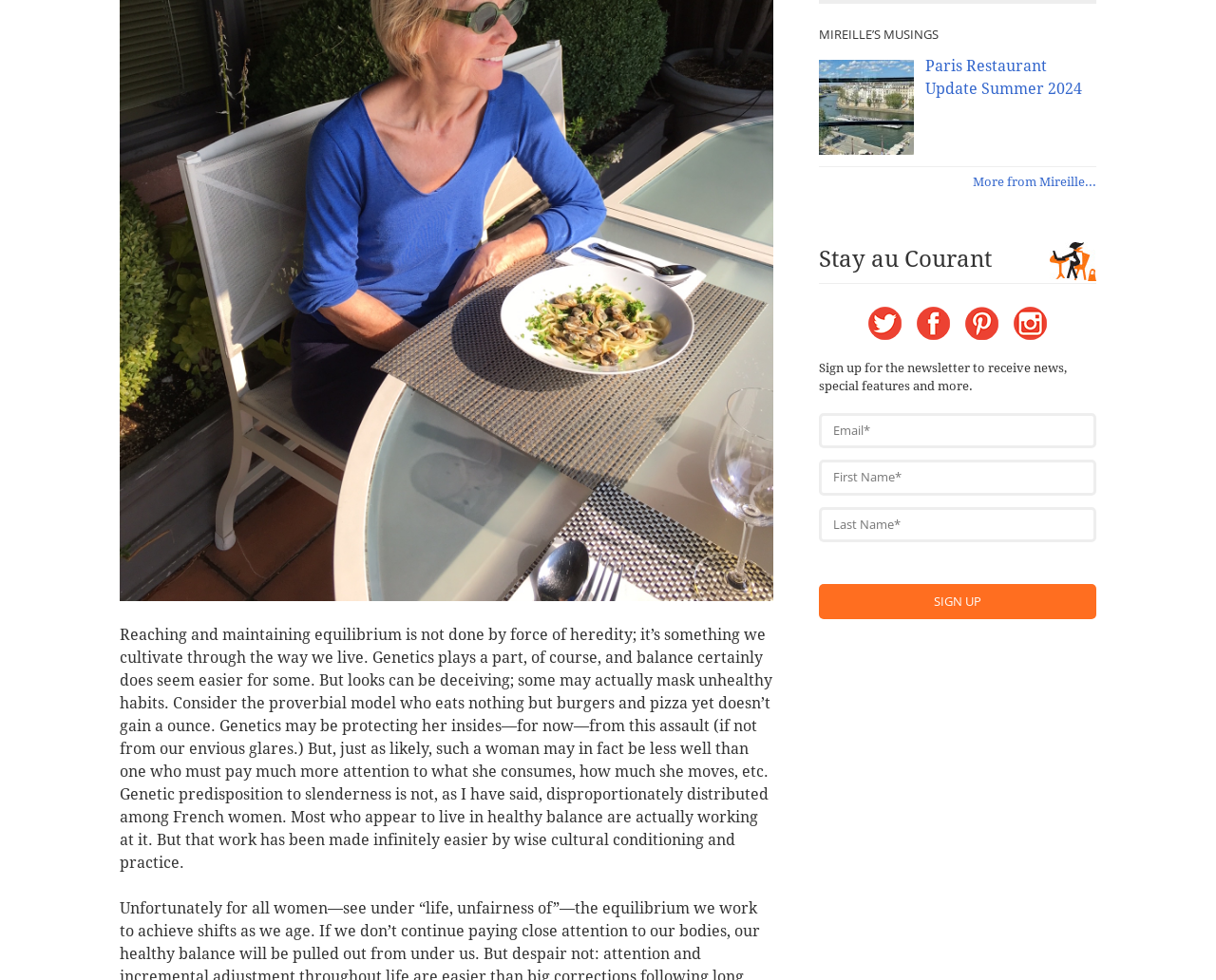Show the bounding box coordinates for the HTML element described as: "alt="Twitter"".

[0.714, 0.313, 0.741, 0.347]